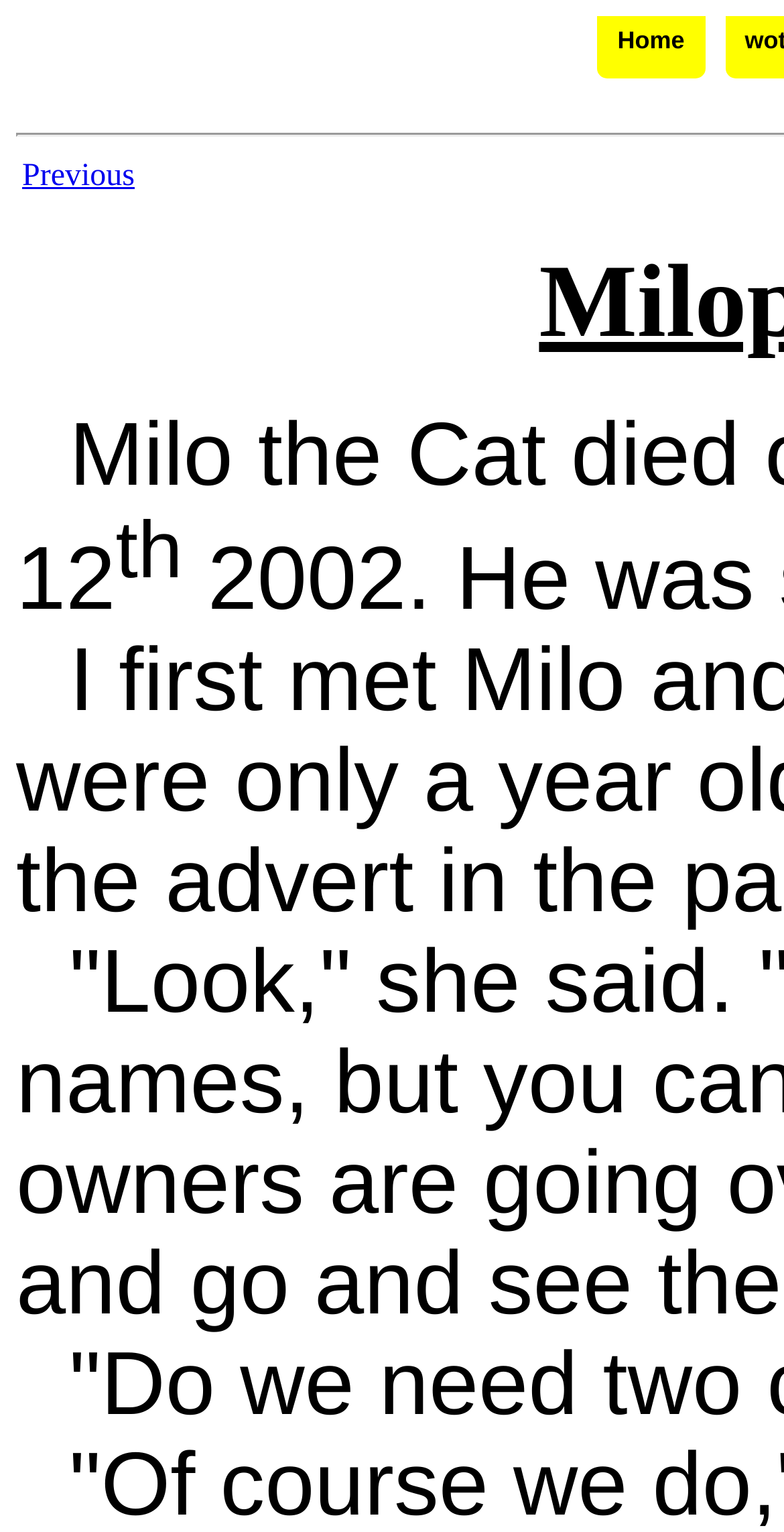Extract the bounding box of the UI element described as: "Home".

[0.762, 0.011, 0.899, 0.051]